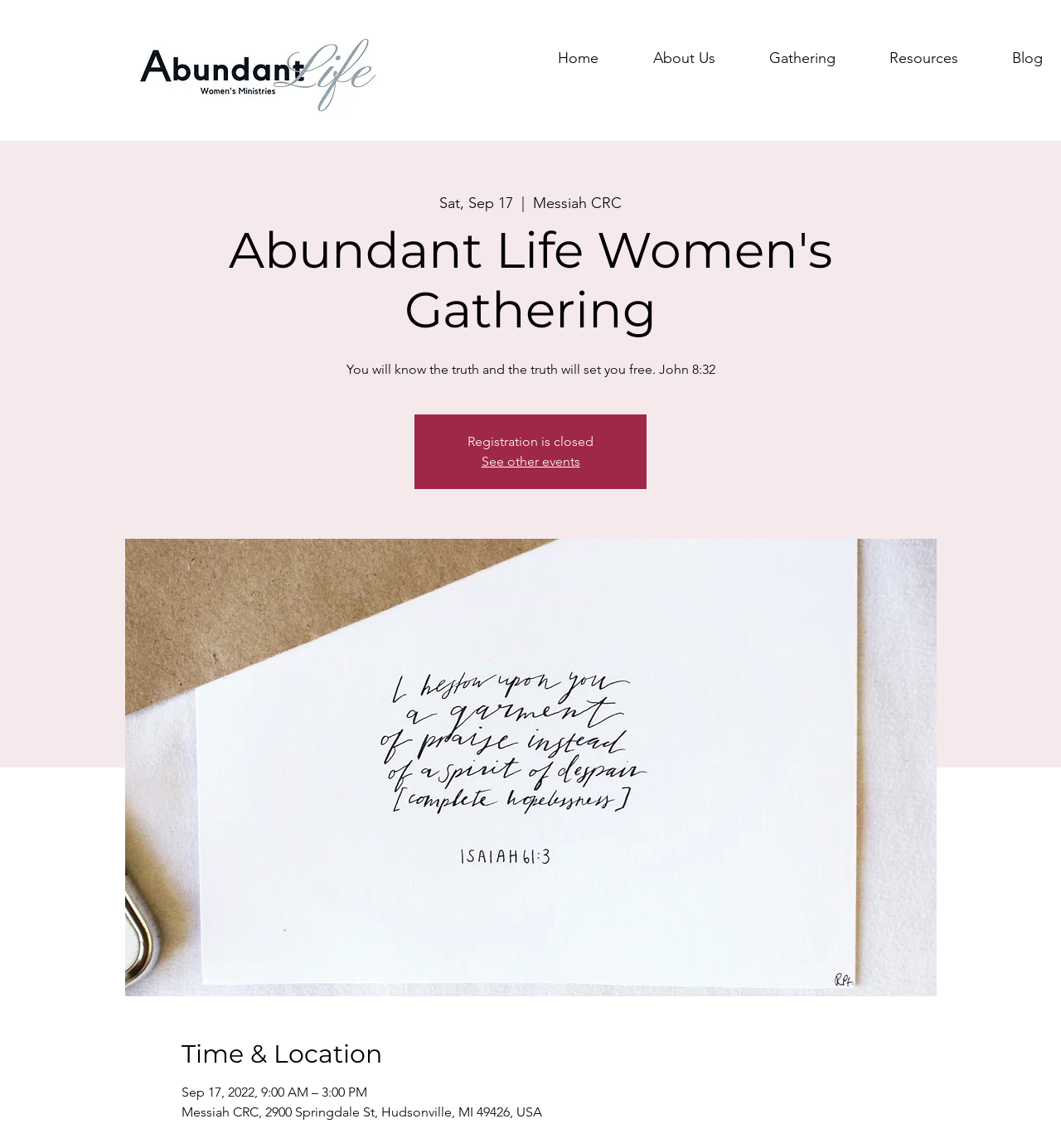Locate the bounding box coordinates of the UI element described by: "About Us". Provide the coordinates as four float numbers between 0 and 1, formatted as [left, top, right, bottom].

[0.59, 0.03, 0.699, 0.059]